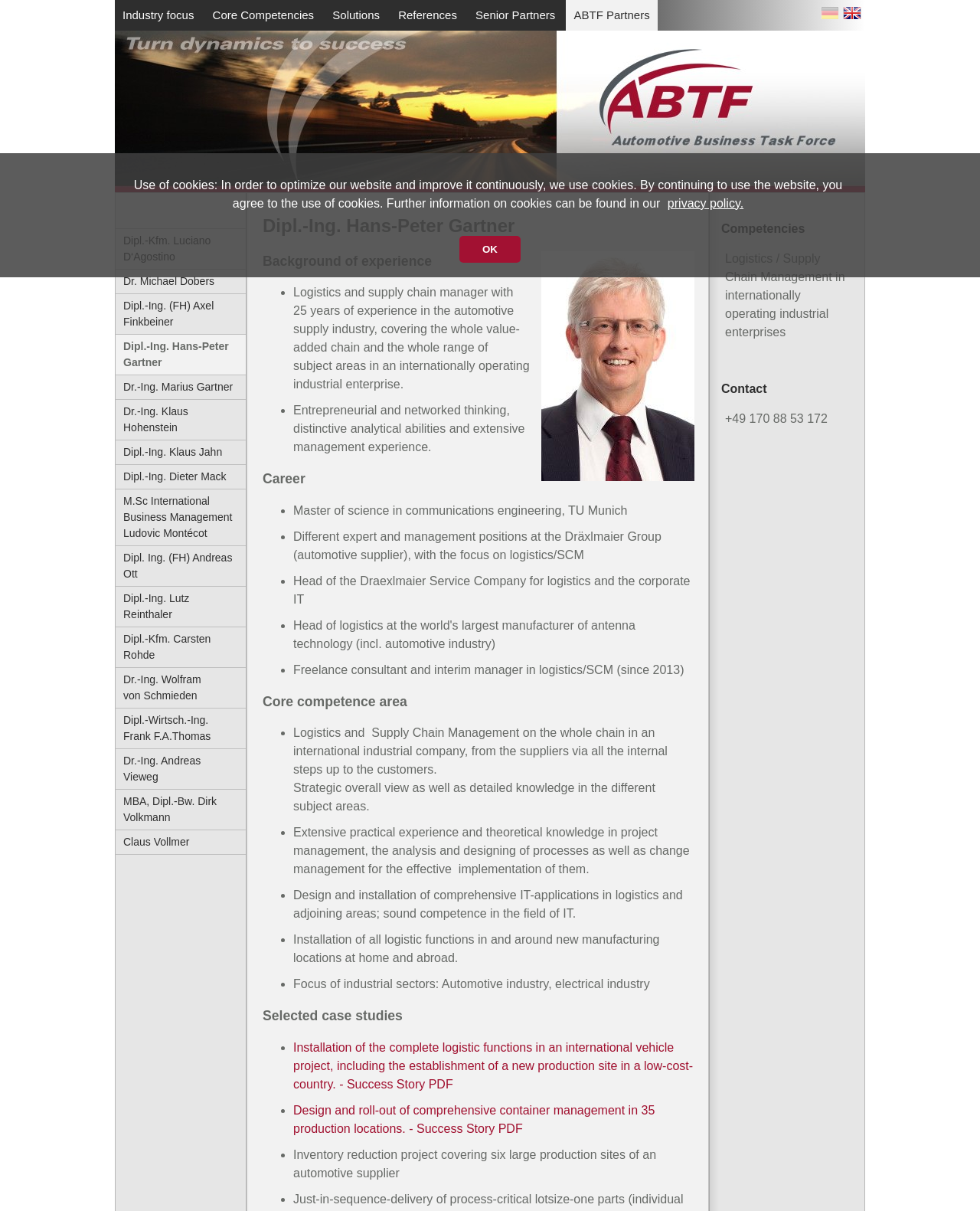What is the language of the current page?
Refer to the image and give a detailed answer to the query.

I inferred the answer by looking at the meta description which mentions 'english' and also by looking at the link element with the text 'Go to current page in German' which implies that the current page is in English.